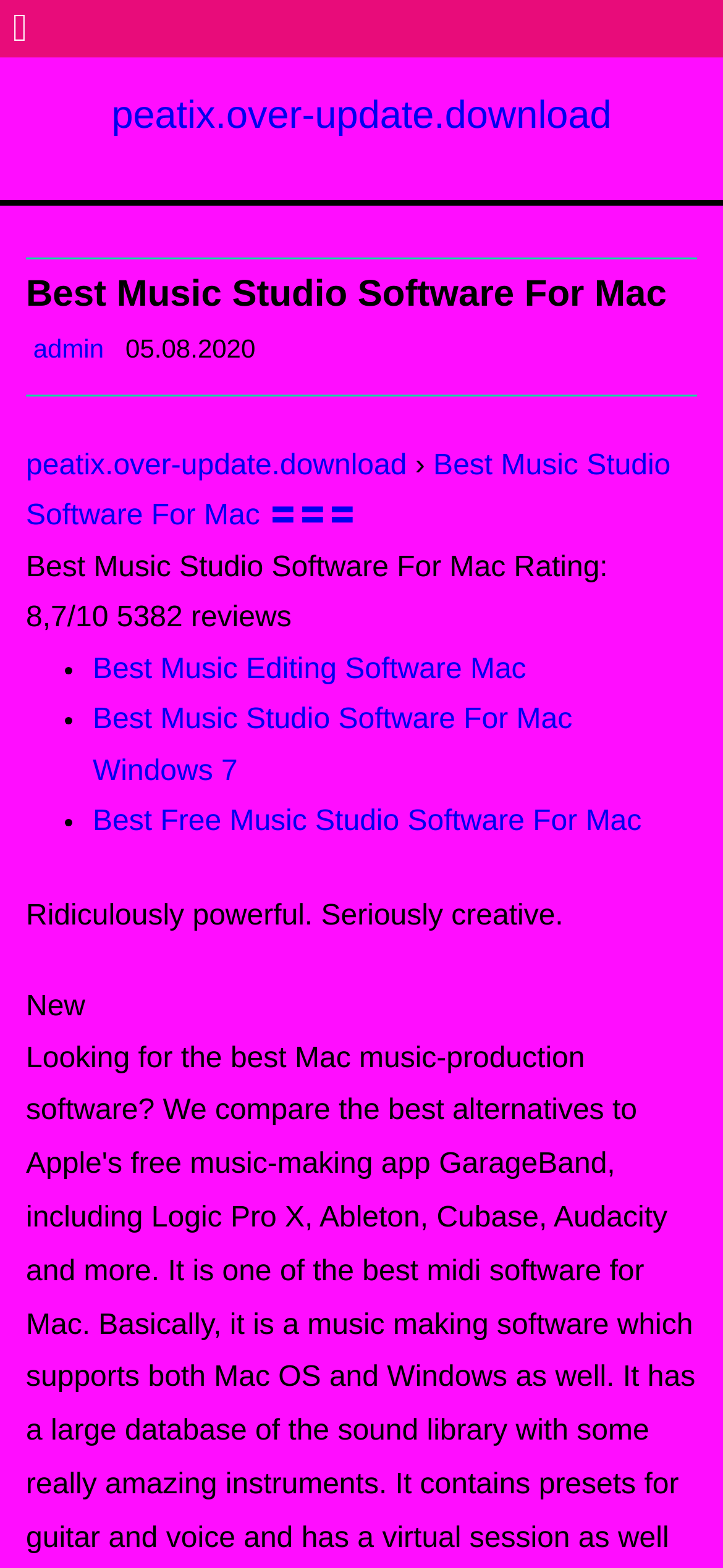How many reviews are there for the music studio software?
Refer to the screenshot and deliver a thorough answer to the question presented.

I found the number of reviews by looking at the text '5382' and the corresponding label 'reviews' on the webpage.